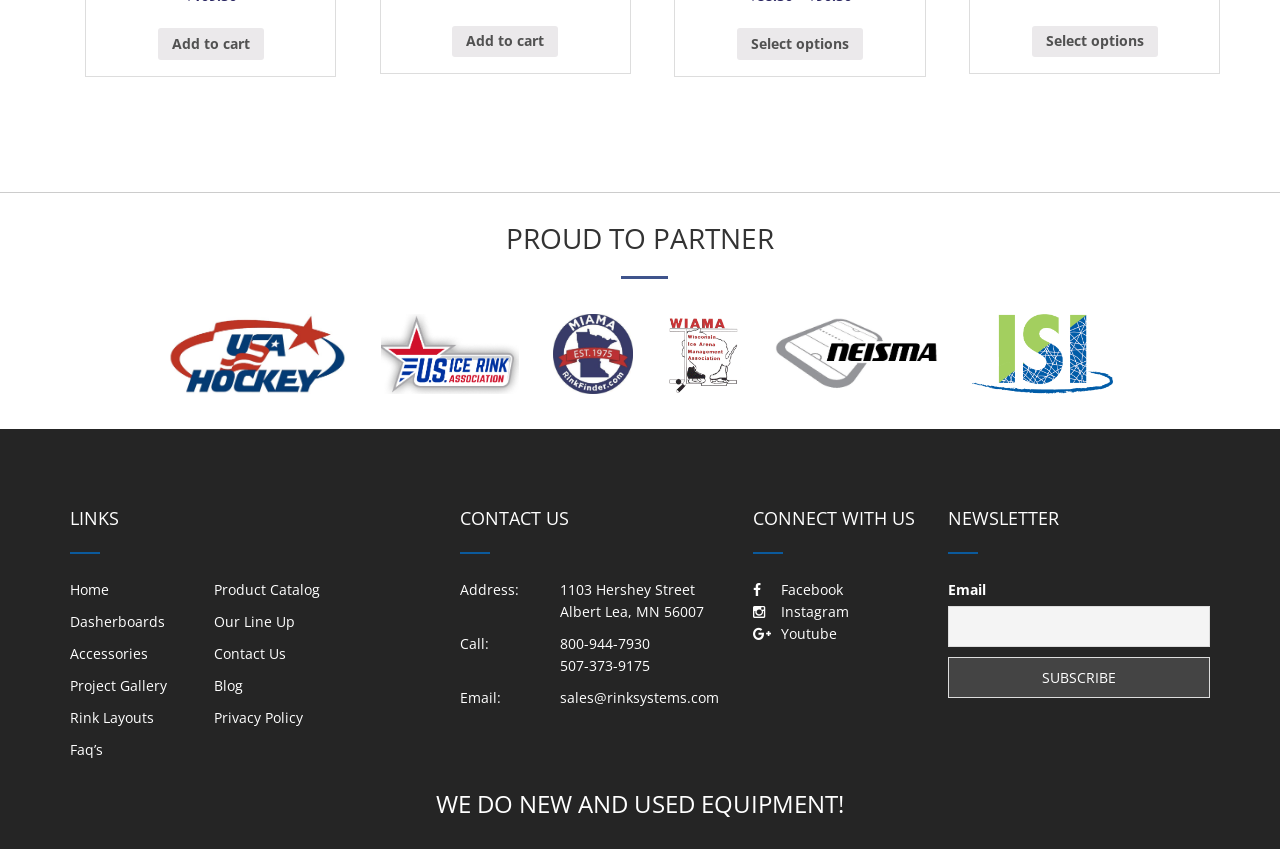Provide the bounding box coordinates of the HTML element described by the text: "value="Subscribe"". The coordinates should be in the format [left, top, right, bottom] with values between 0 and 1.

[0.74, 0.774, 0.945, 0.822]